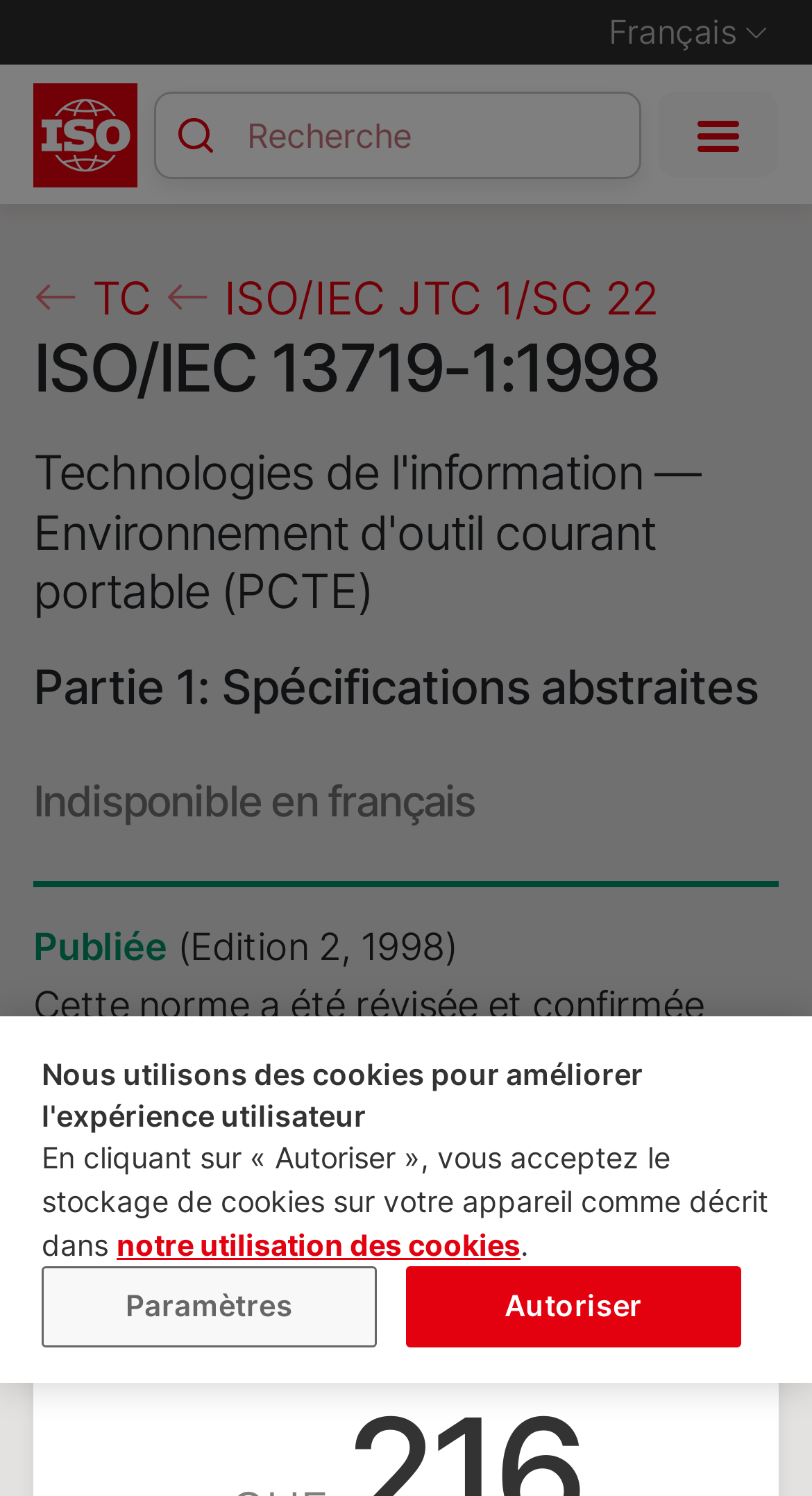Using the information shown in the image, answer the question with as much detail as possible: What is the publication date of this standard?

I found the publication date by looking at the static text elements on the webpage. Specifically, I found the element with the text '(Edition 2, 1998)' which is located below the 'Publiée' link.